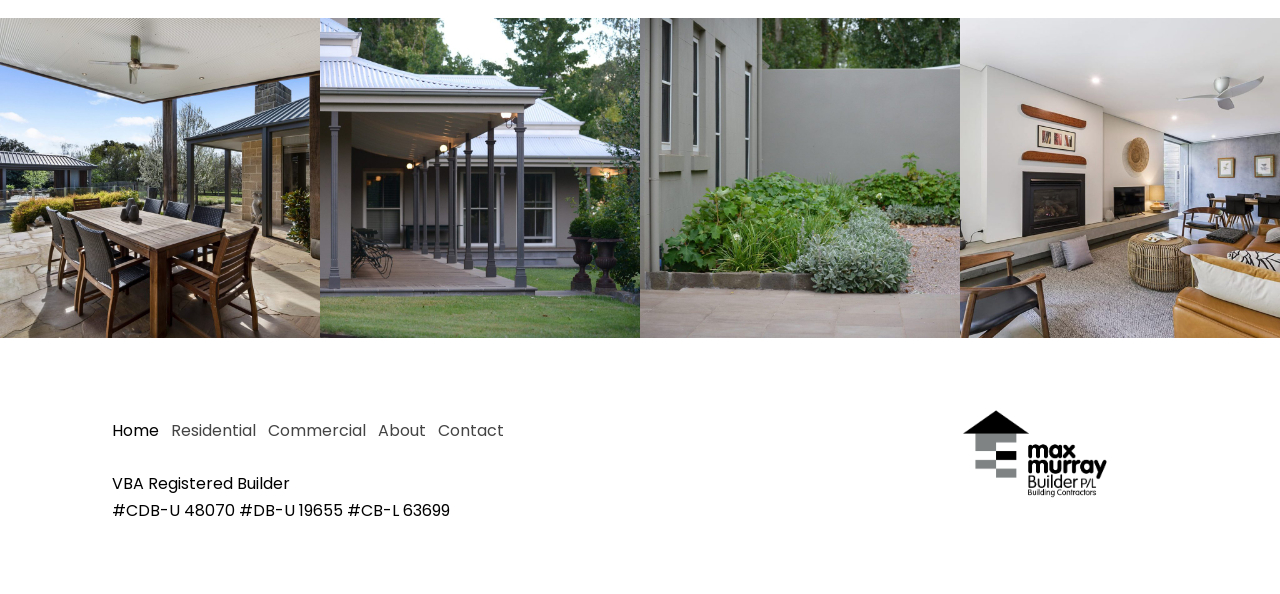Please identify the bounding box coordinates of the clickable area that will fulfill the following instruction: "Search for something". The coordinates should be in the format of four float numbers between 0 and 1, i.e., [left, top, right, bottom].

None